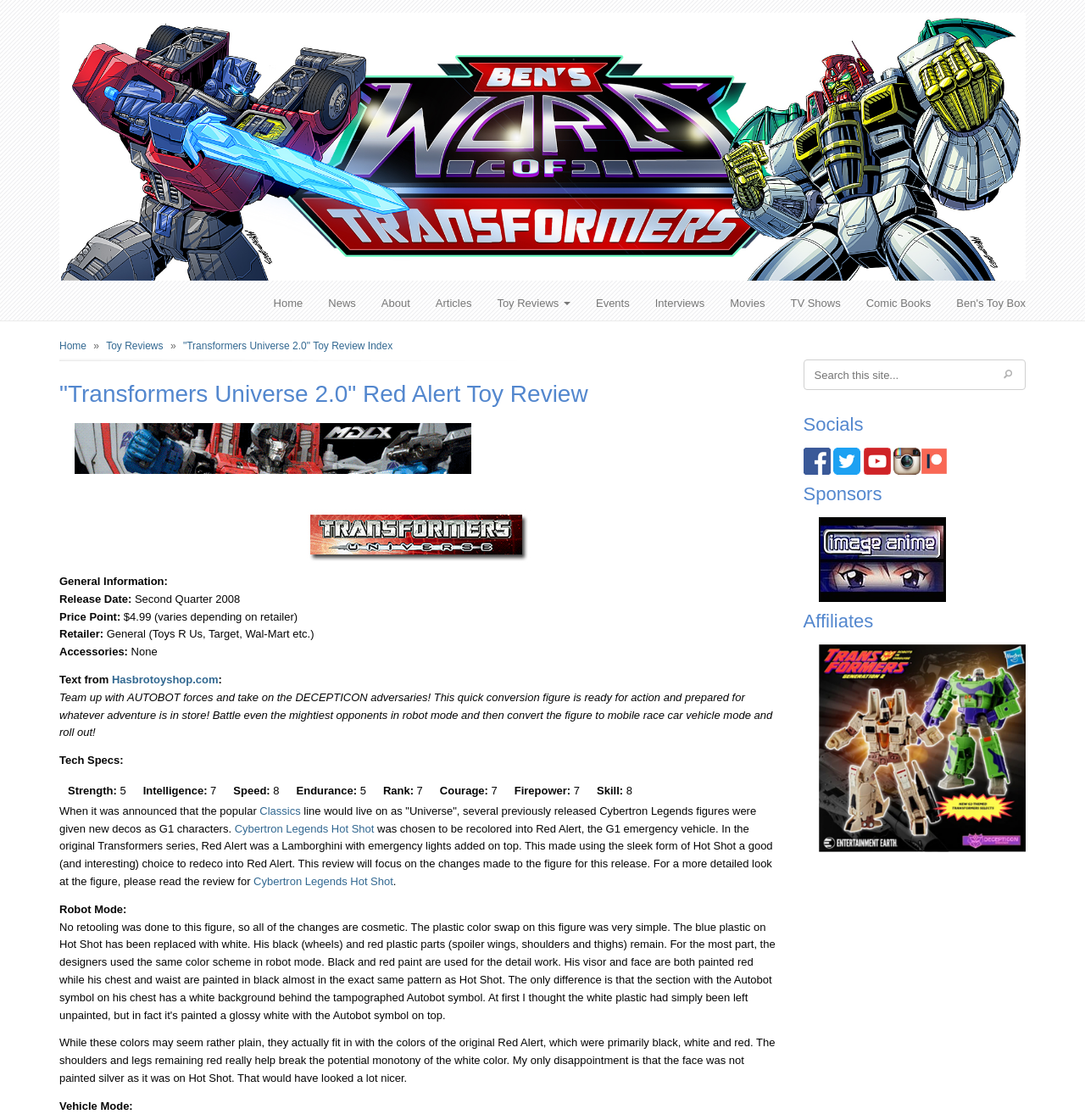What is the retailer of the toy?
Please provide a detailed answer to the question.

The webpage provides general information about the toy, including its retailer, which is listed as 'General (Toys R Us, Target, Wal-Mart etc.)'.